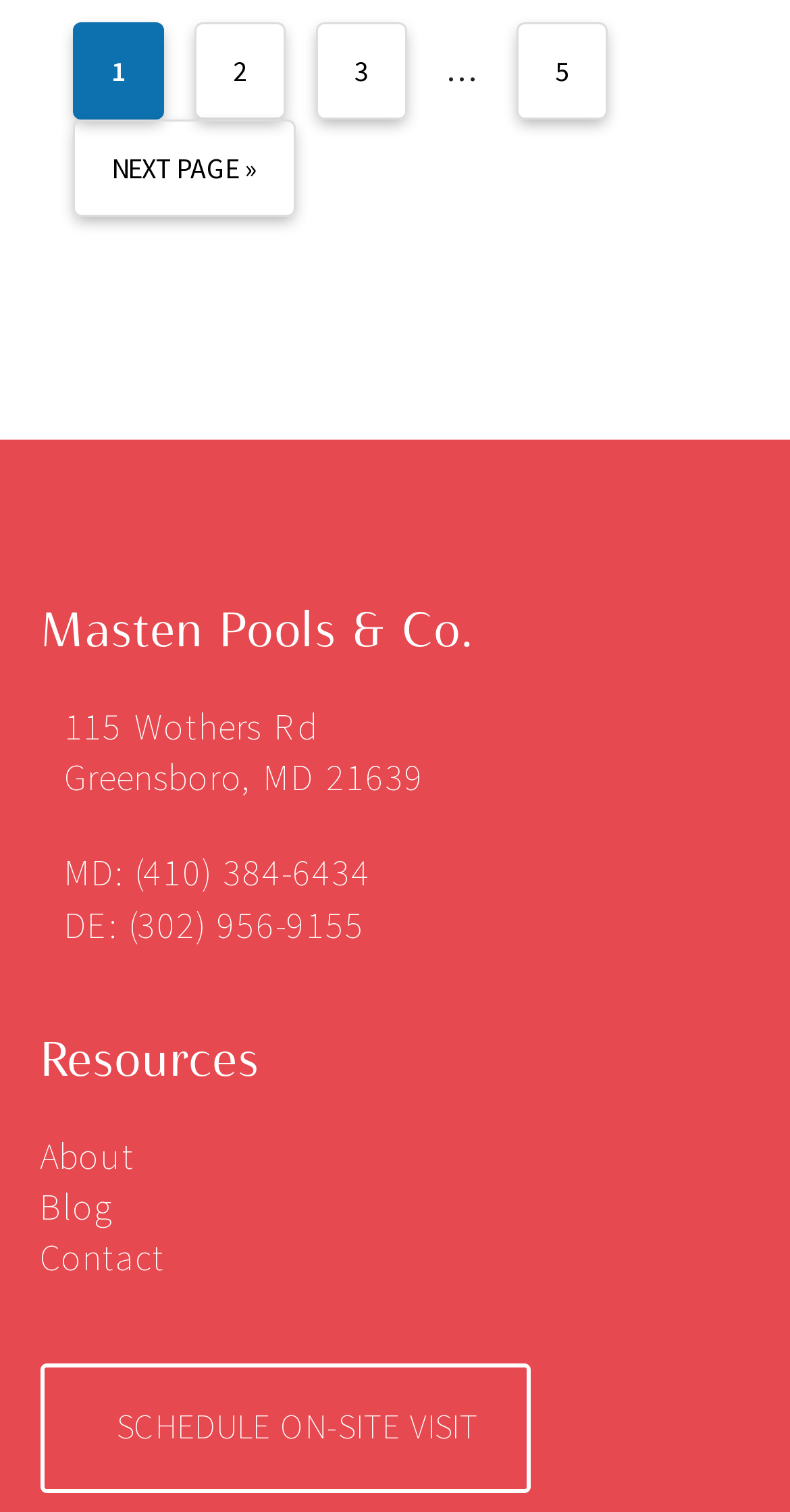What is the last resource link in the resources section?
Your answer should be a single word or phrase derived from the screenshot.

Contact